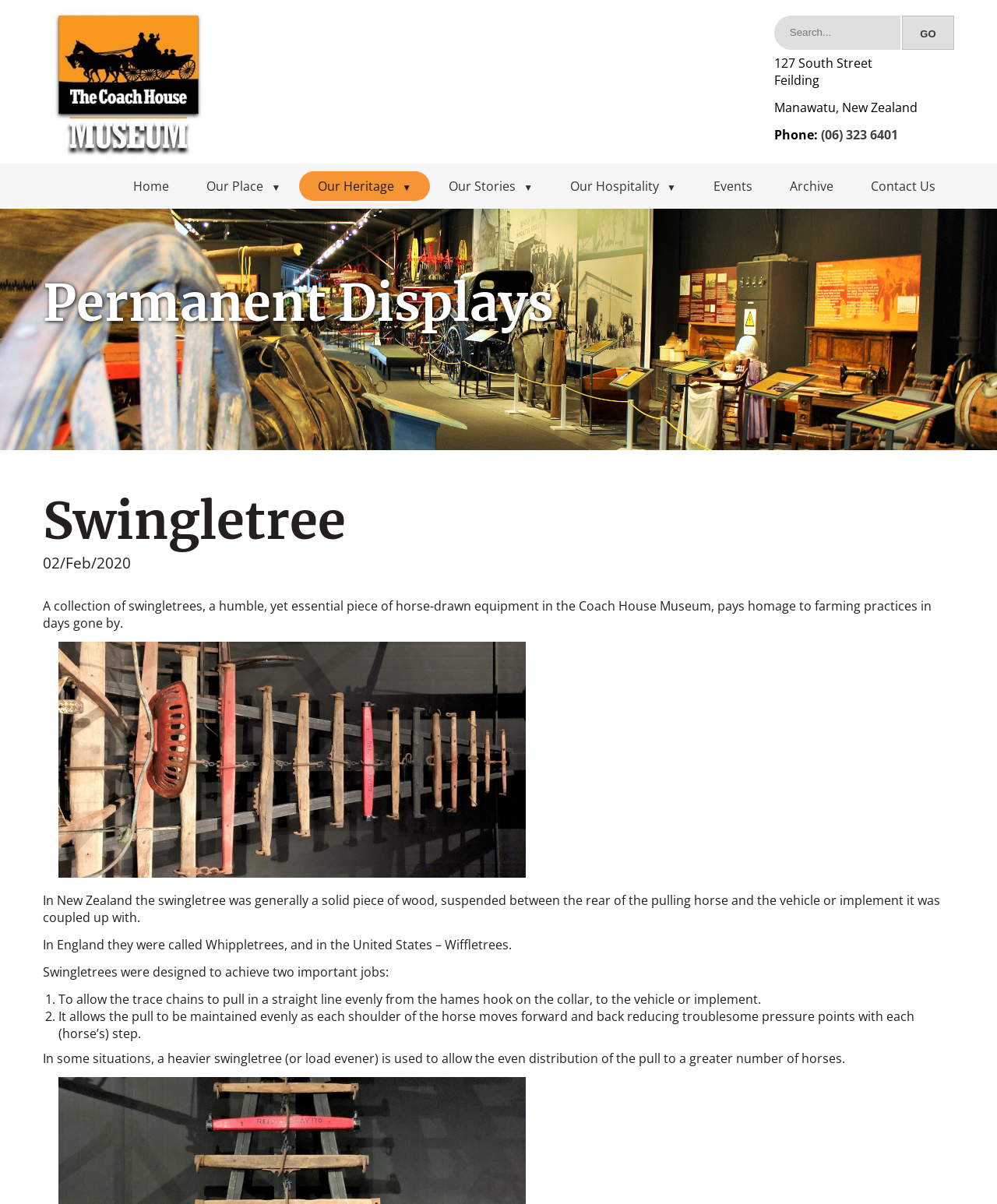Determine the bounding box coordinates of the clickable element necessary to fulfill the instruction: "Learn about Swingletree". Provide the coordinates as four float numbers within the 0 to 1 range, i.e., [left, top, right, bottom].

[0.043, 0.406, 0.957, 0.459]